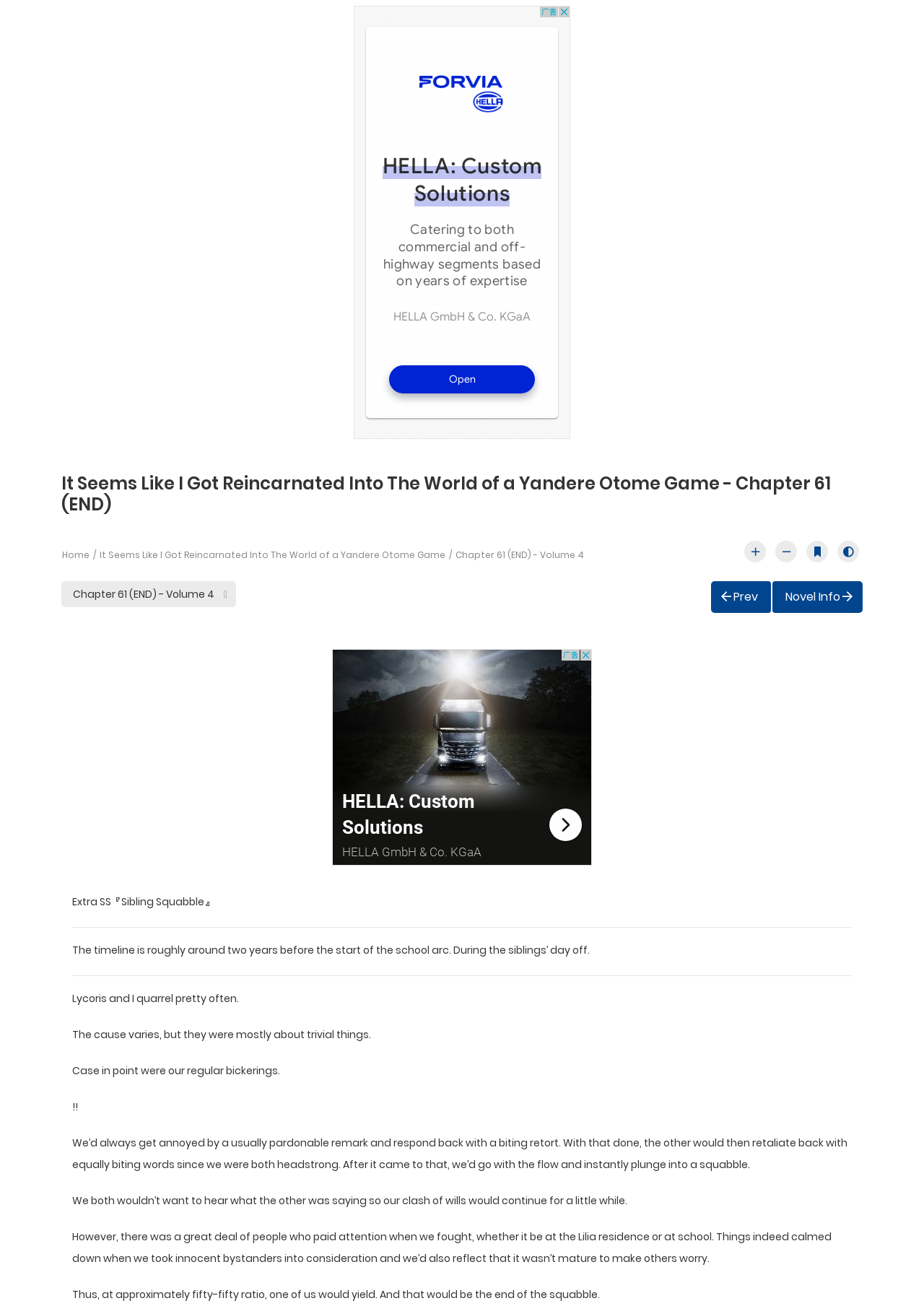What is the volume number of the current chapter?
Look at the image and respond to the question as thoroughly as possible.

I found the answer by looking at the static text element which says 'Chapter 61 (END) - Volume 4'. This element indicates that the current chapter is in Volume 4.